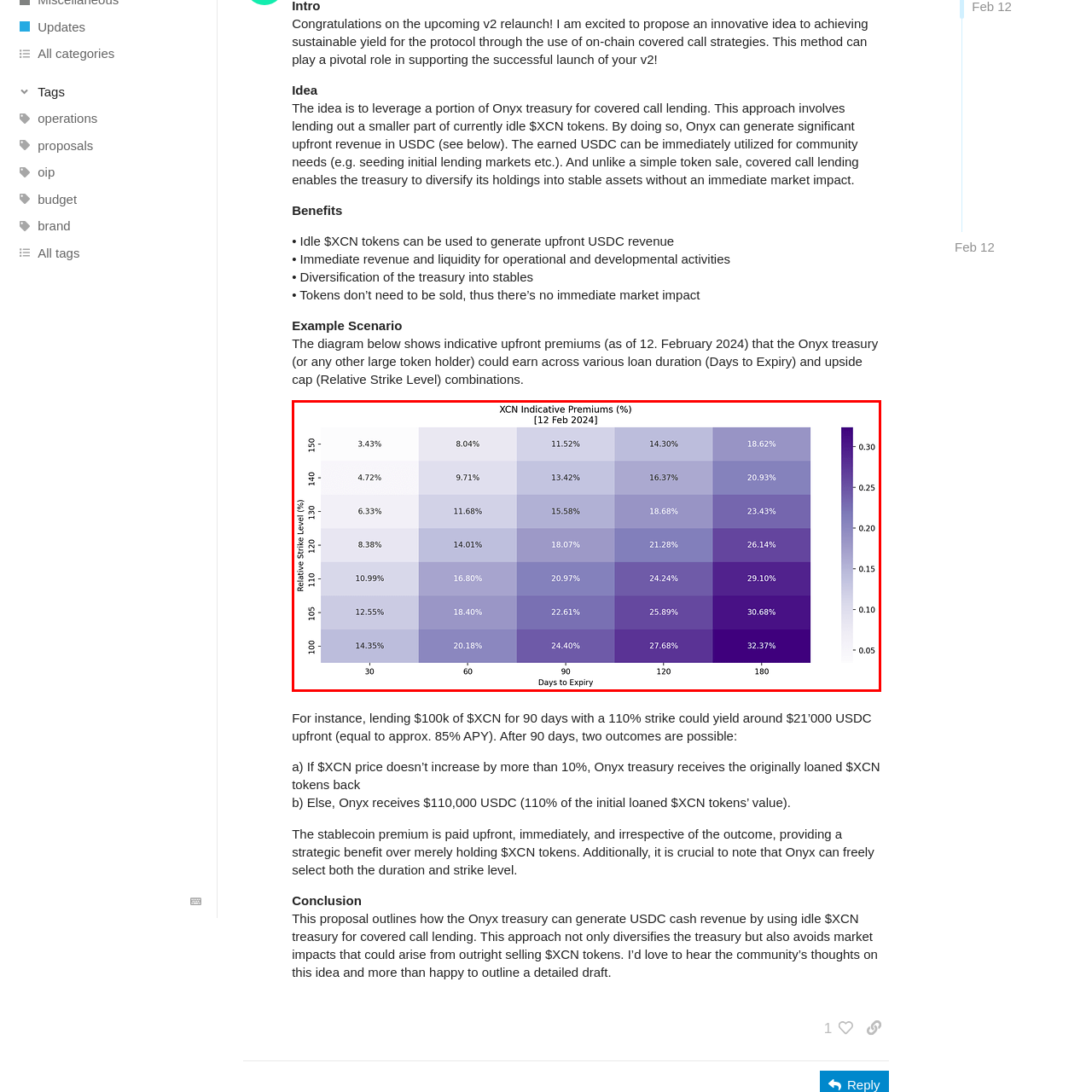What is the purpose of this visual representation?
Observe the image part marked by the red bounding box and give a detailed answer to the question.

The visual representation of the XCN Indicative Premiums (%) aims to help stakeholders in the Onyx treasury understand the financial implications and strategic opportunities of using idle $XCN tokens for covered call lending, which enables them to make informed decisions about their investments.